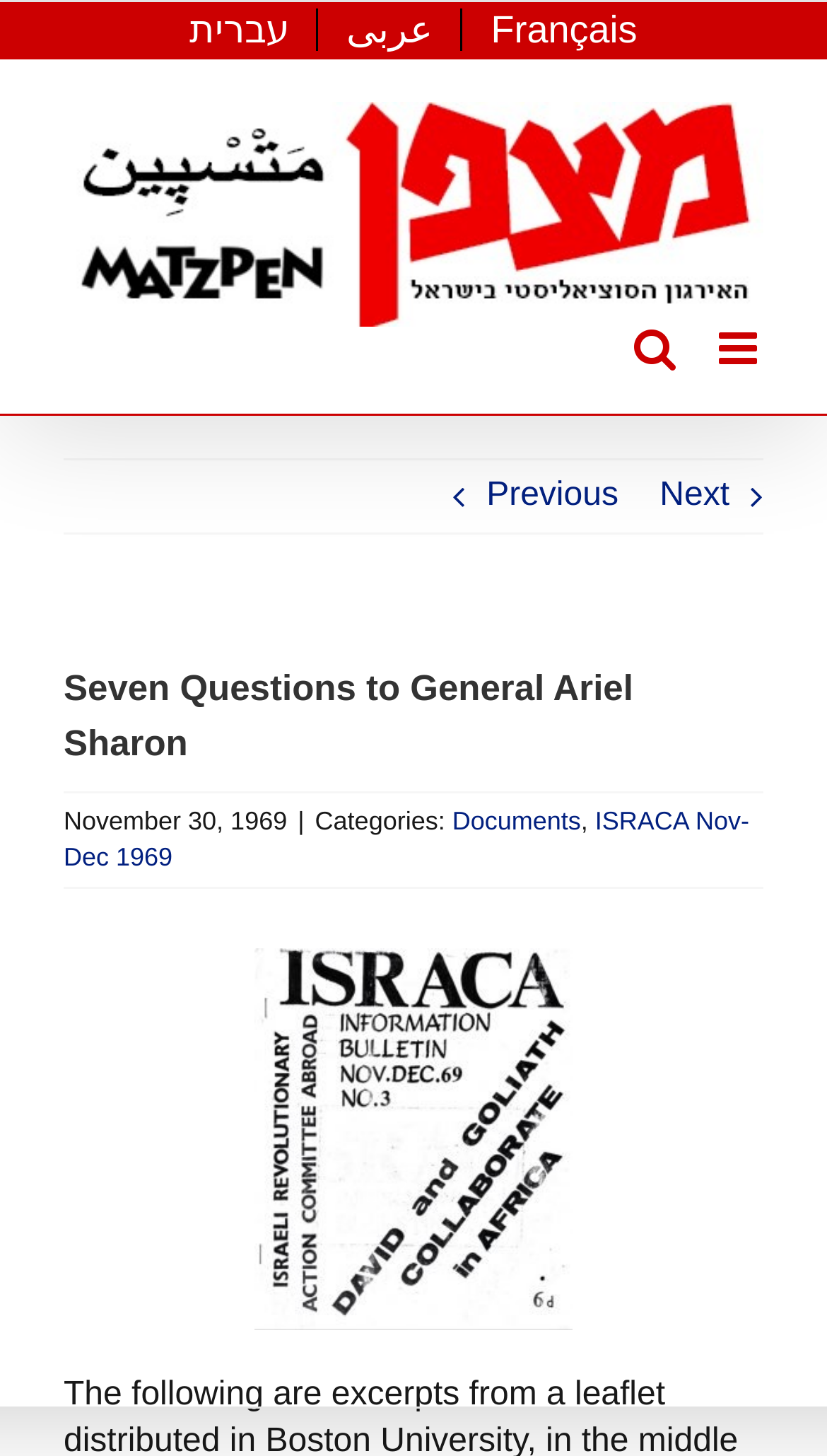What language options are available?
Look at the image and respond with a one-word or short phrase answer.

Hebrew, Arabic, French